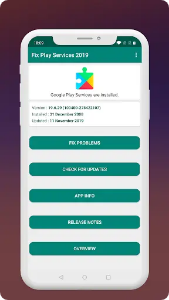Based on the visual content of the image, answer the question thoroughly: What is the purpose of the 'Fix Problems' option?

The 'Fix Problems' option is one of the key functionalities on the main screen of the 'Fix Play Services 2019' app. Its purpose is to help users address any issues or problems they are experiencing with Google Play Services.